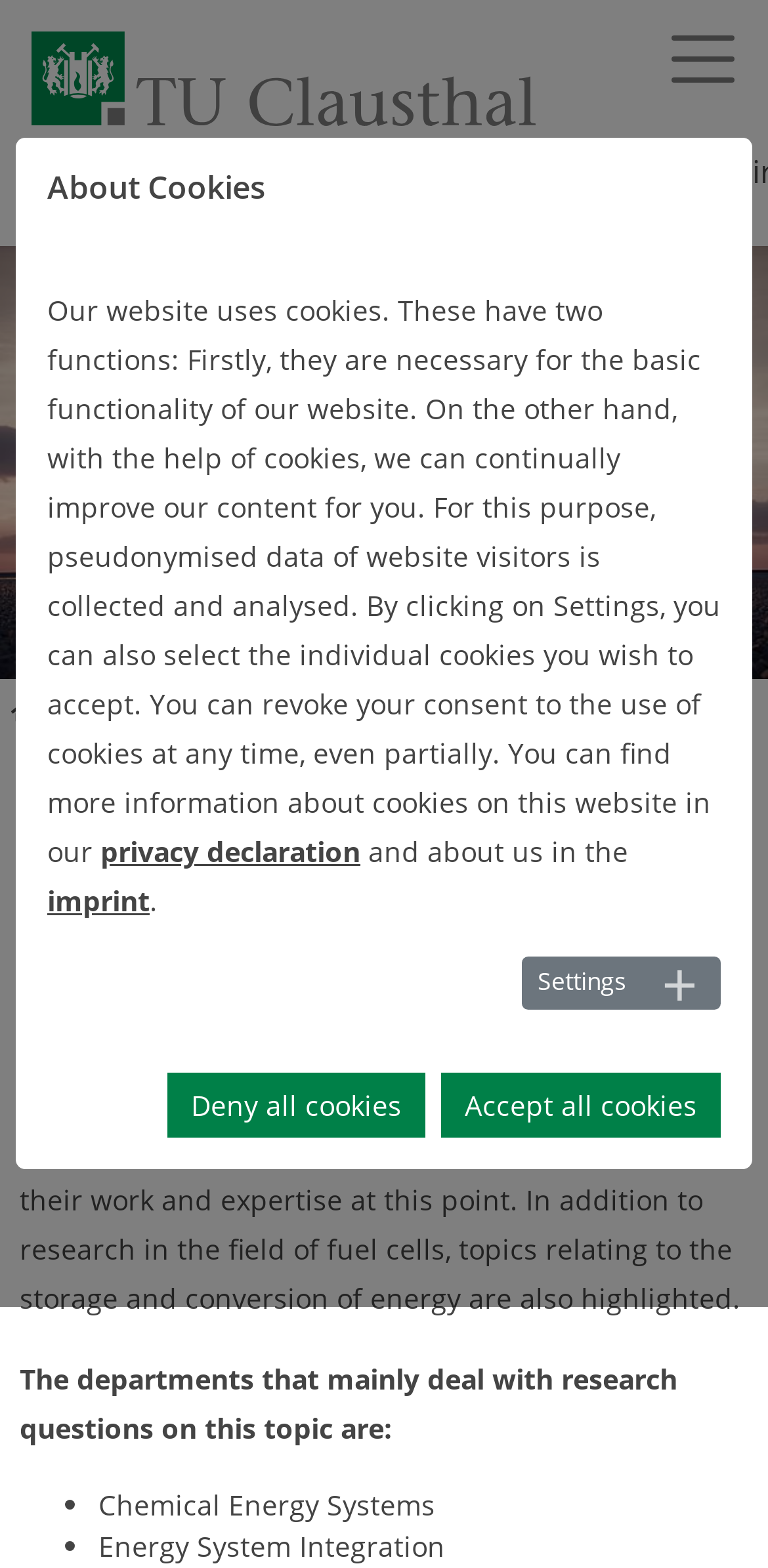Please find the bounding box coordinates of the section that needs to be clicked to achieve this instruction: "go to the For Partners page".

[0.122, 0.444, 0.299, 0.465]